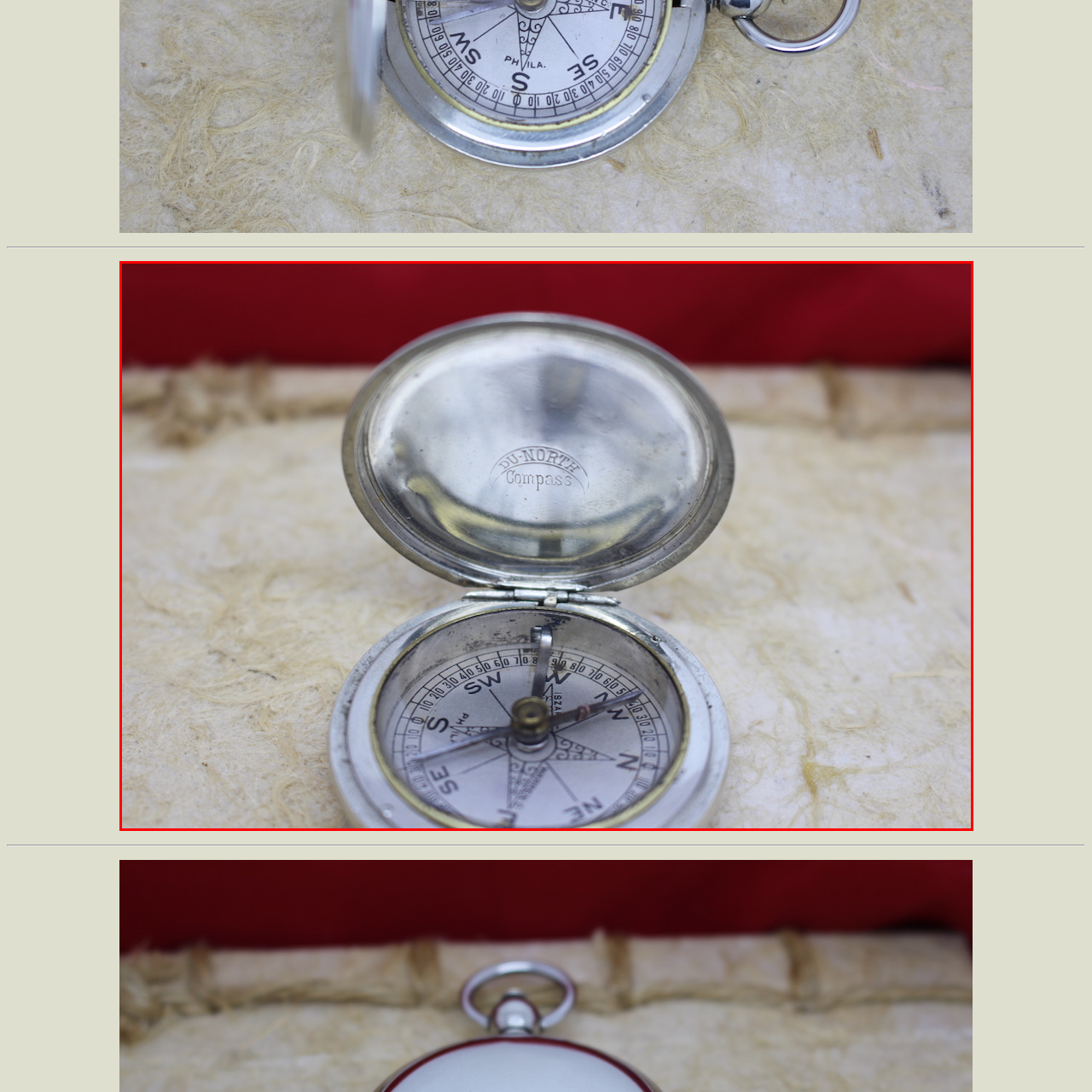Elaborate on the scene depicted inside the red bounding box.

The image captures a vintage pocket compass, elegantly designed with a shiny silver casing. The compass lid is open, revealing a detailed compass face marked with cardinal directions: North, South, East, and West, along with their intermediate points. The needle appears to be stabilized, pointing towards North, indicating its functionality. Engraved inside the lid are the words "DU-NORTE Compass," adding a touch of authenticity and historical value to the piece. The backdrop consists of a textured, natural surface that complements the reflective quality of the compass, enhancing its vintage charm. Overall, this image beautifully showcases a classic navigational tool steeped in tradition and craftsmanship.